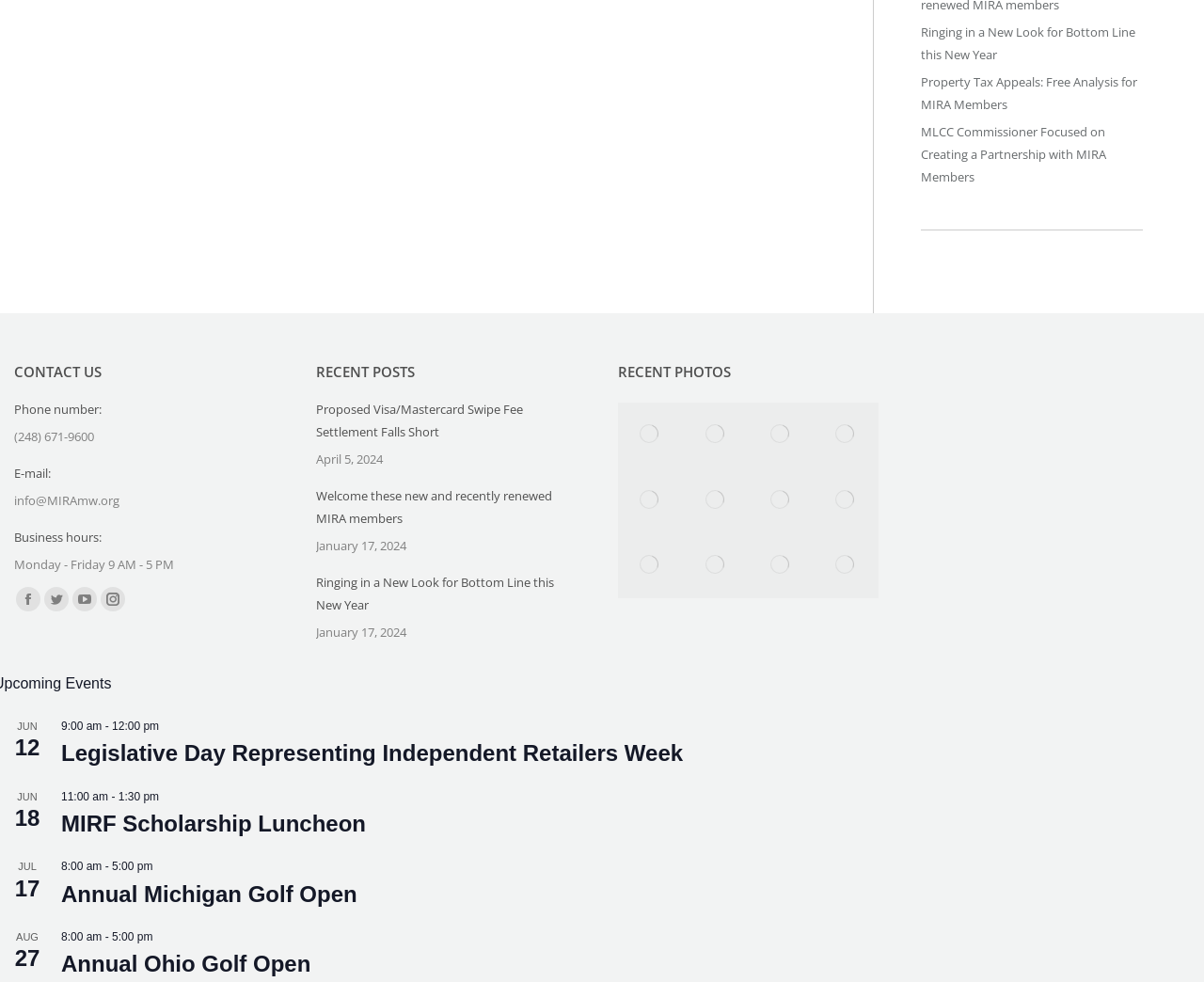What is the title of the first recent post?
Look at the image and provide a short answer using one word or a phrase.

Proposed Visa/Mastercard Swipe Fee Settlement Falls Short